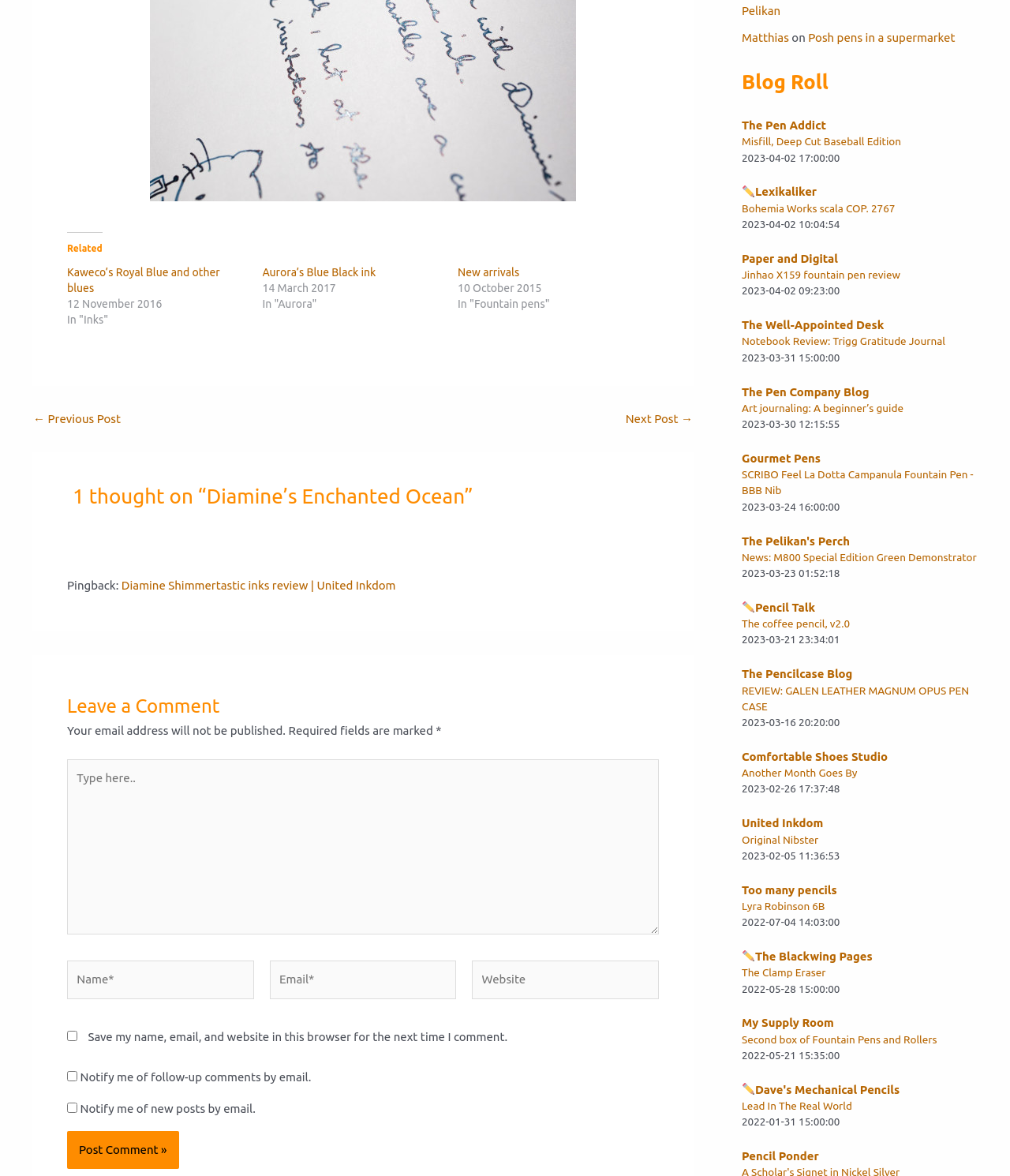Specify the bounding box coordinates of the element's area that should be clicked to execute the given instruction: "Click on the 'Next Post →' link". The coordinates should be four float numbers between 0 and 1, i.e., [left, top, right, bottom].

[0.619, 0.351, 0.686, 0.361]